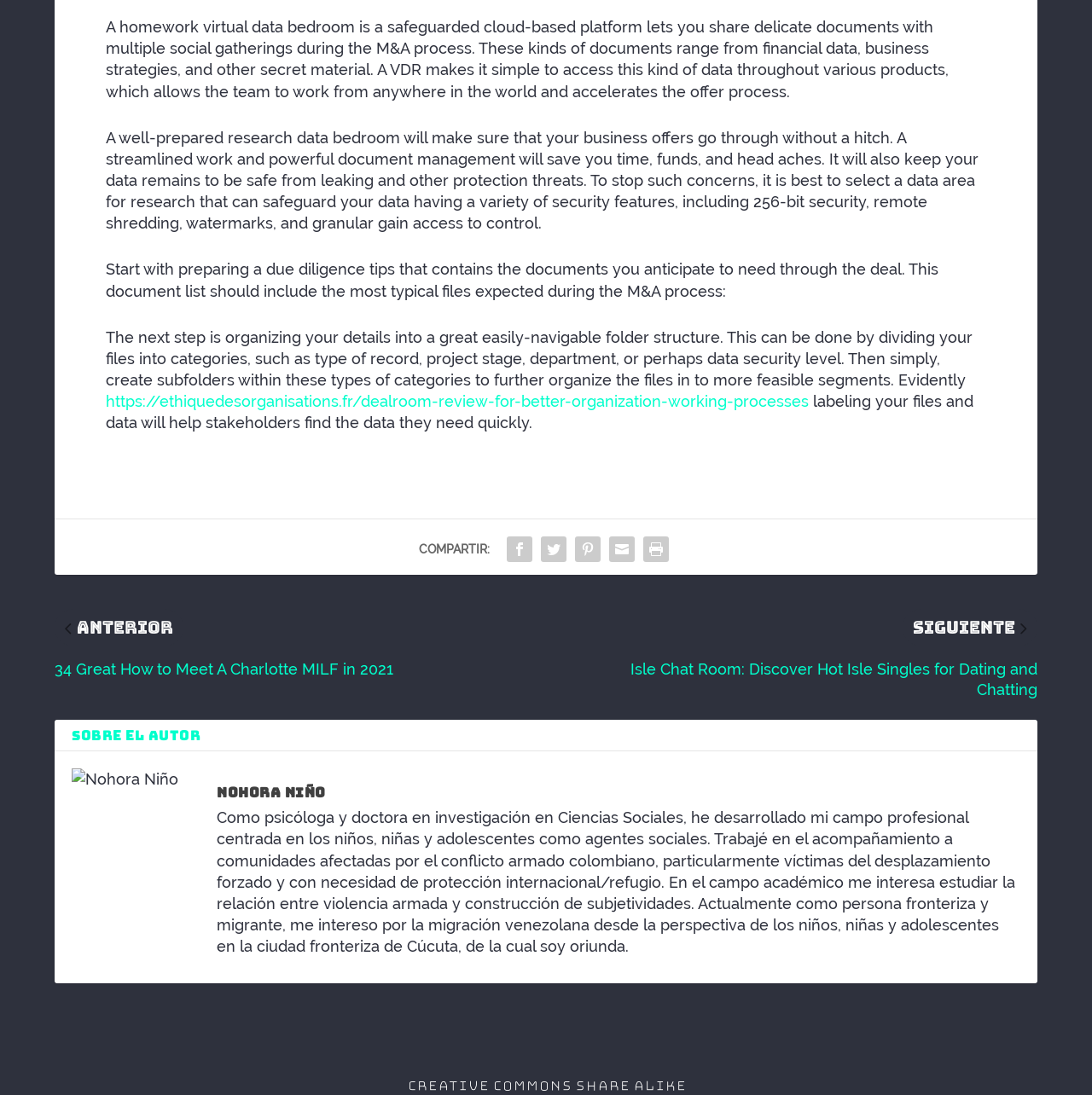Predict the bounding box of the UI element based on this description: "Must Visit Destinations in Turkey".

None